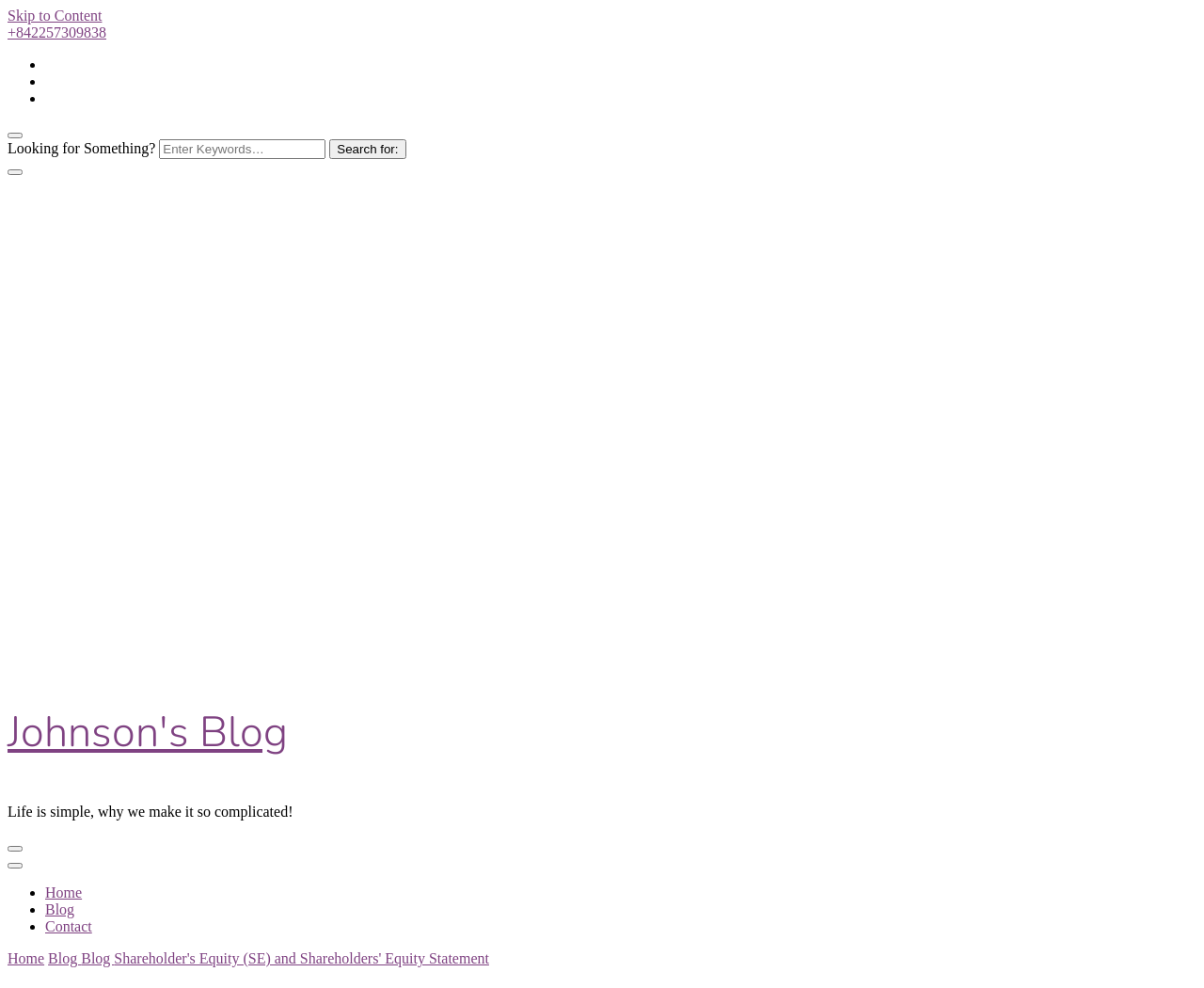Provide the bounding box coordinates for the UI element described in this sentence: "value="Search for:"". The coordinates should be four float values between 0 and 1, i.e., [left, top, right, bottom].

[0.274, 0.141, 0.337, 0.161]